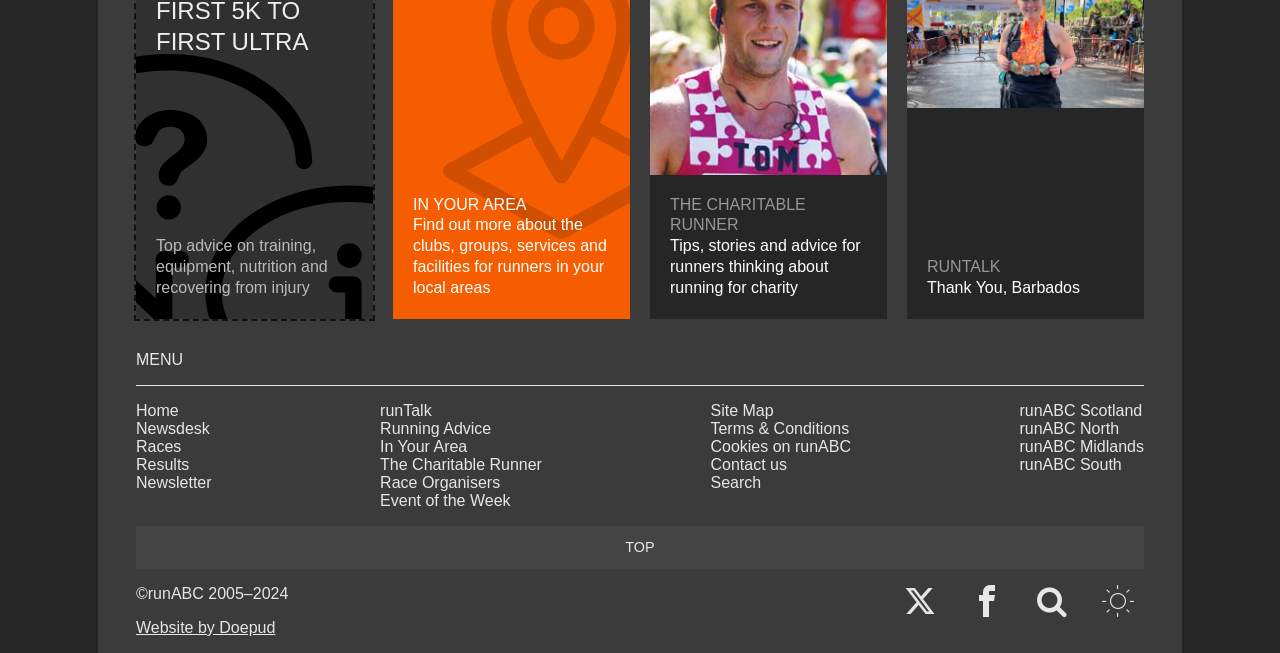What social media platforms are linked from the website?
Give a single word or phrase as your answer by examining the image.

Twitter, Facebook